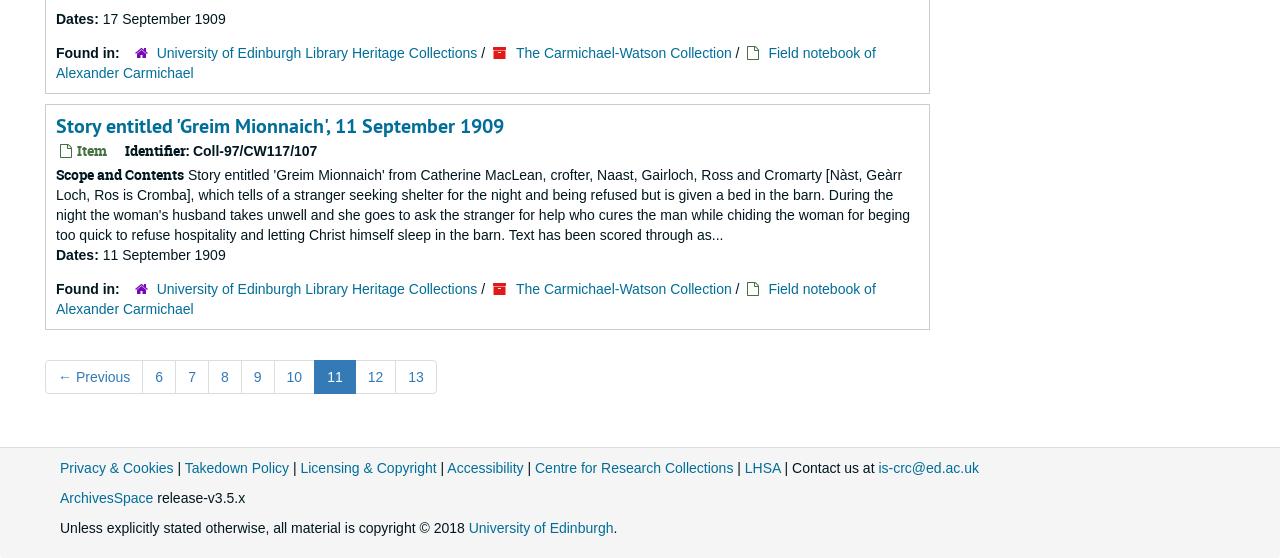Could you specify the bounding box coordinates for the clickable section to complete the following instruction: "Contact the Centre for Research Collections"?

[0.418, 0.824, 0.573, 0.853]